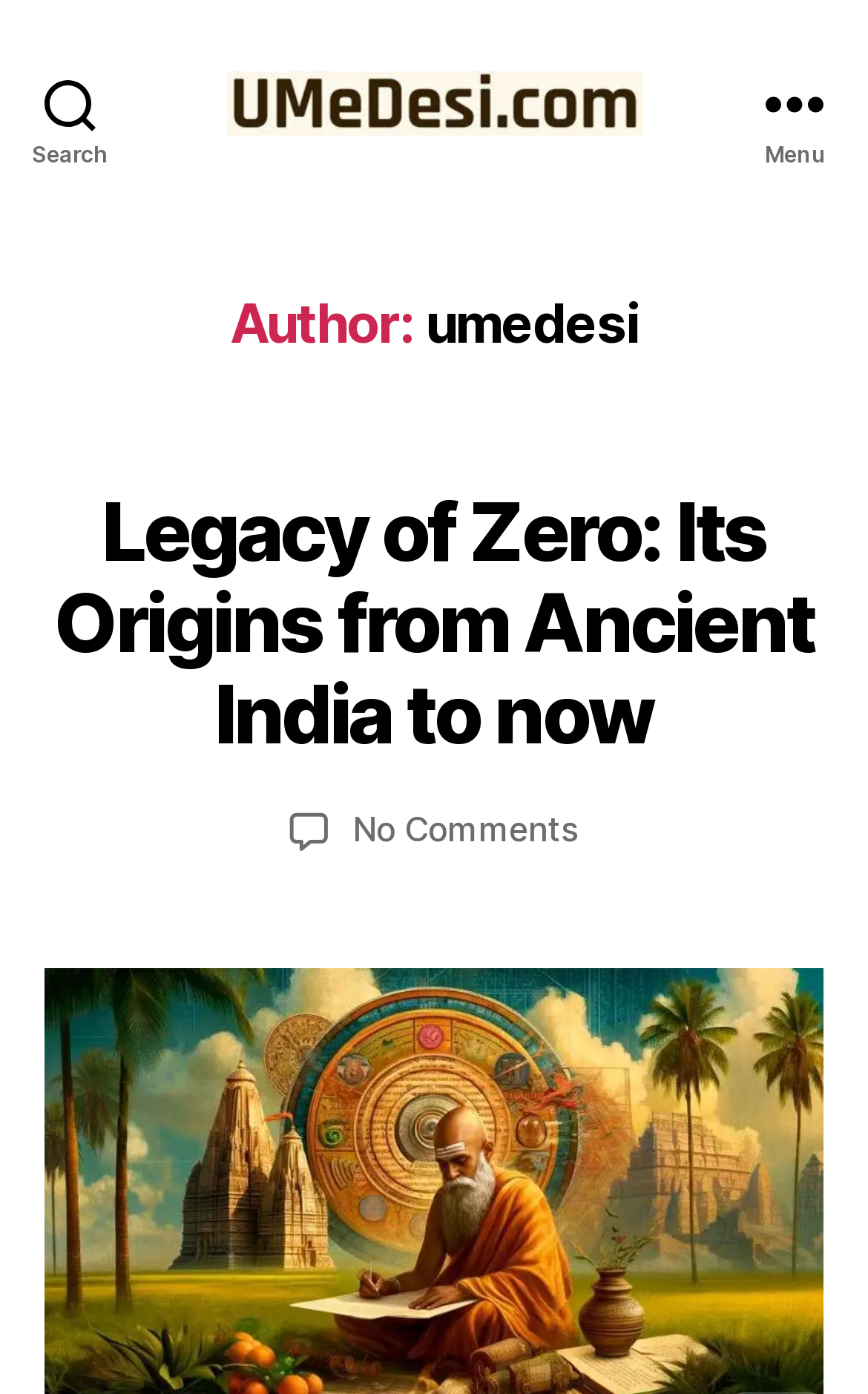What is the date of the post?
Answer the question with detailed information derived from the image.

The date of the post can be found in the section below the post title, where it is written as 'June 10, 2024'.